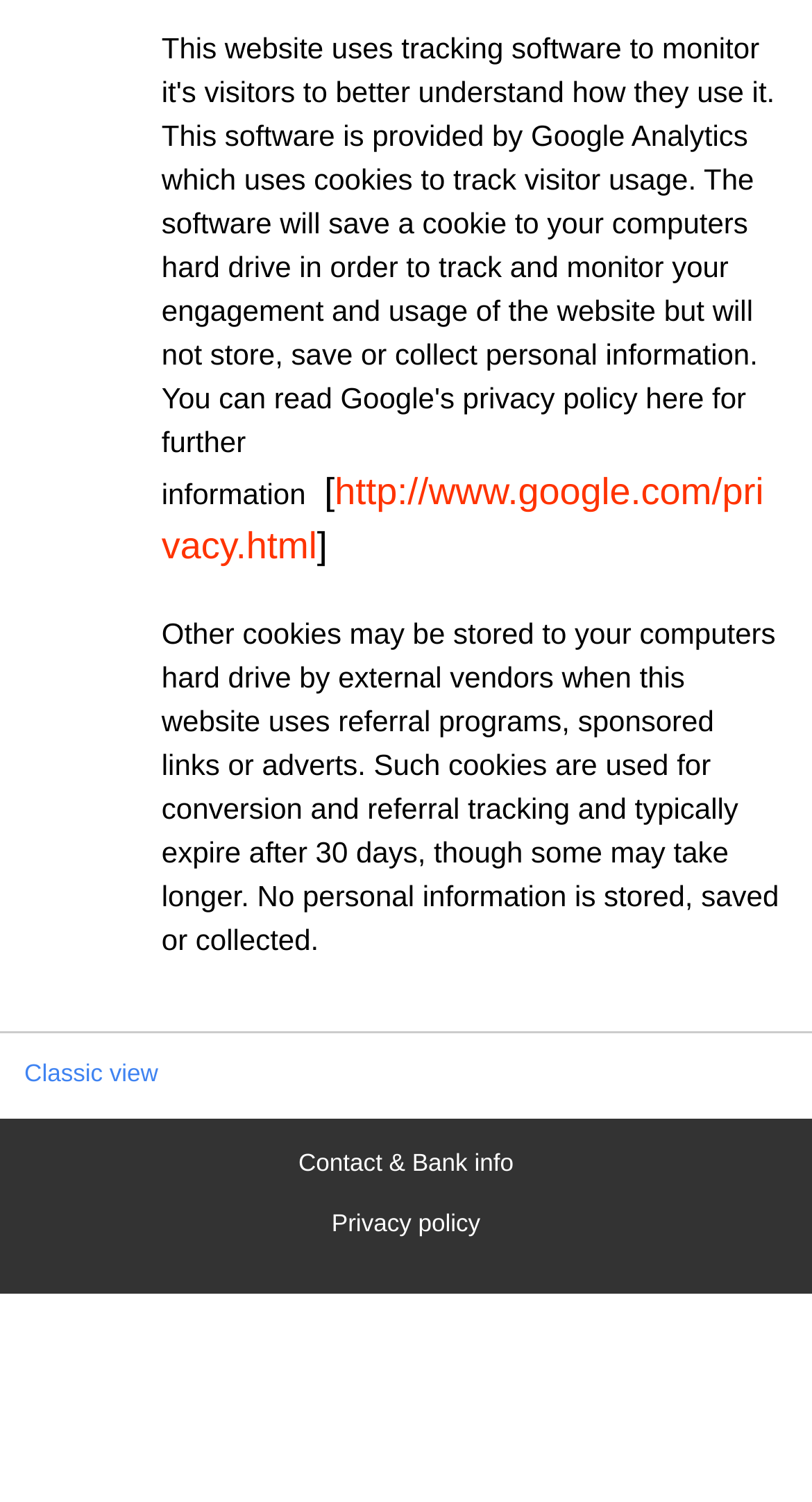Please provide a one-word or phrase answer to the question: 
What is the typical duration of other cookies?

30 days